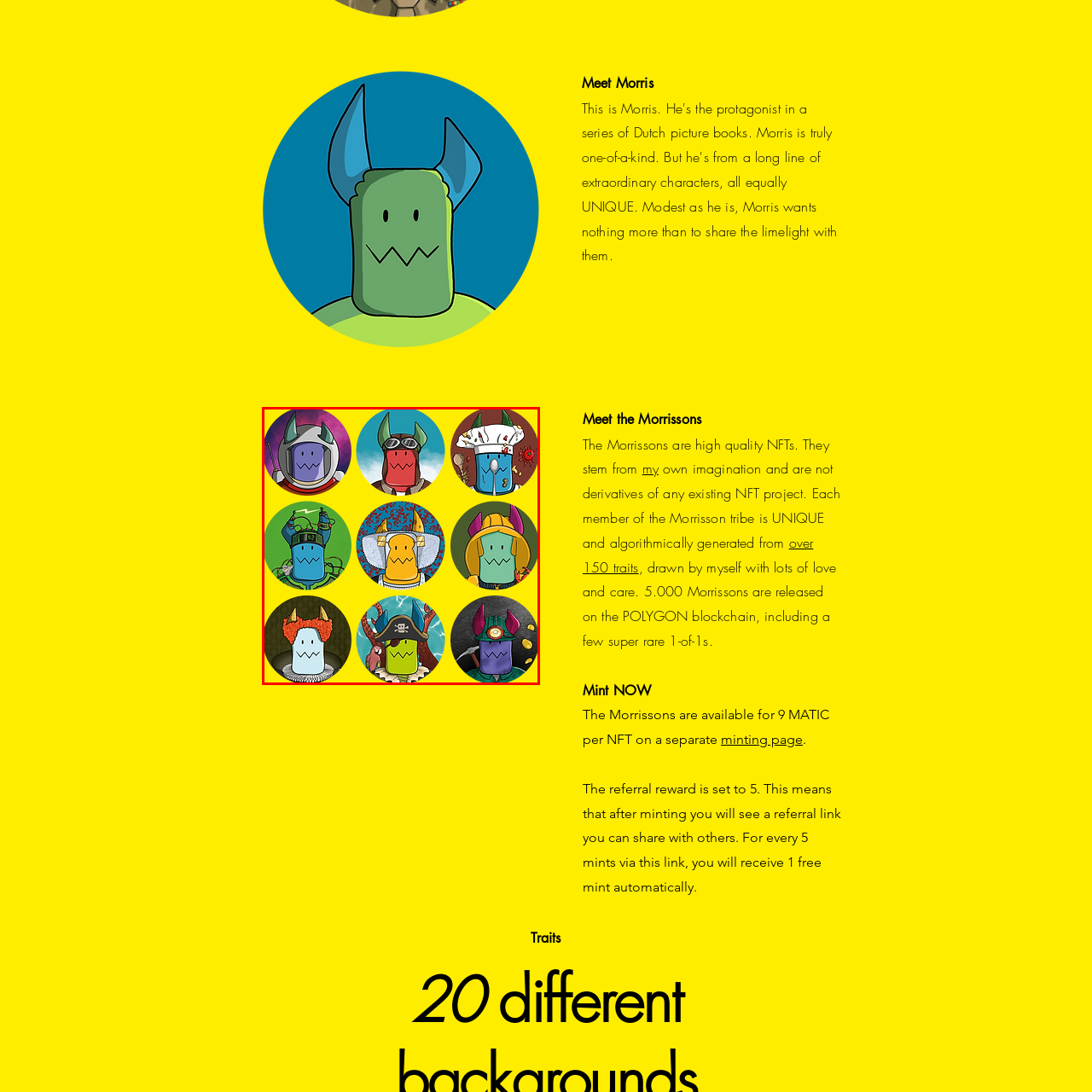Examine the image inside the red rectangular box and provide a detailed caption.

The image features a vibrant grid of nine unique characters, each adorned with eclectic and imaginative accessories, set against a bright yellow backdrop. These characters represent members of the Morrisson tribe, a collection of high-quality NFTs that are algorithmically generated and showcase diverse traits. Each character sports distinctive headgear, including helmets, caps, and pirate hats, reflecting a variety of adventurous personas. The colorful and playful designs emphasize their uniqueness and creativity, inviting viewers into a whimsical world crafted with care. The character designs are a testament to artistic flair, underscoring the idea that each member of the Morrisson tribe is one-of-a-kind.